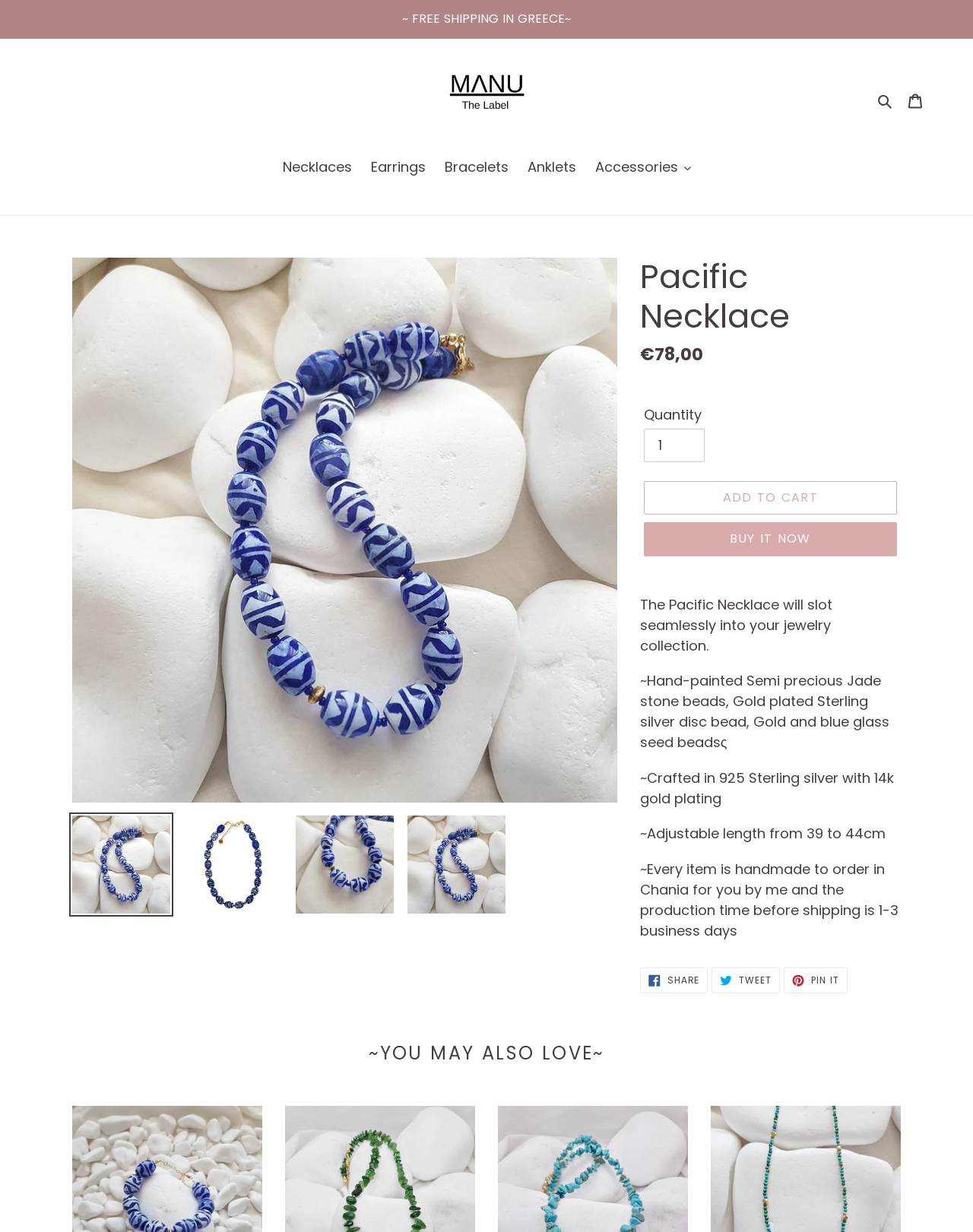Please answer the following question using a single word or phrase: 
What is the production time before shipping for this product?

1-3 business days